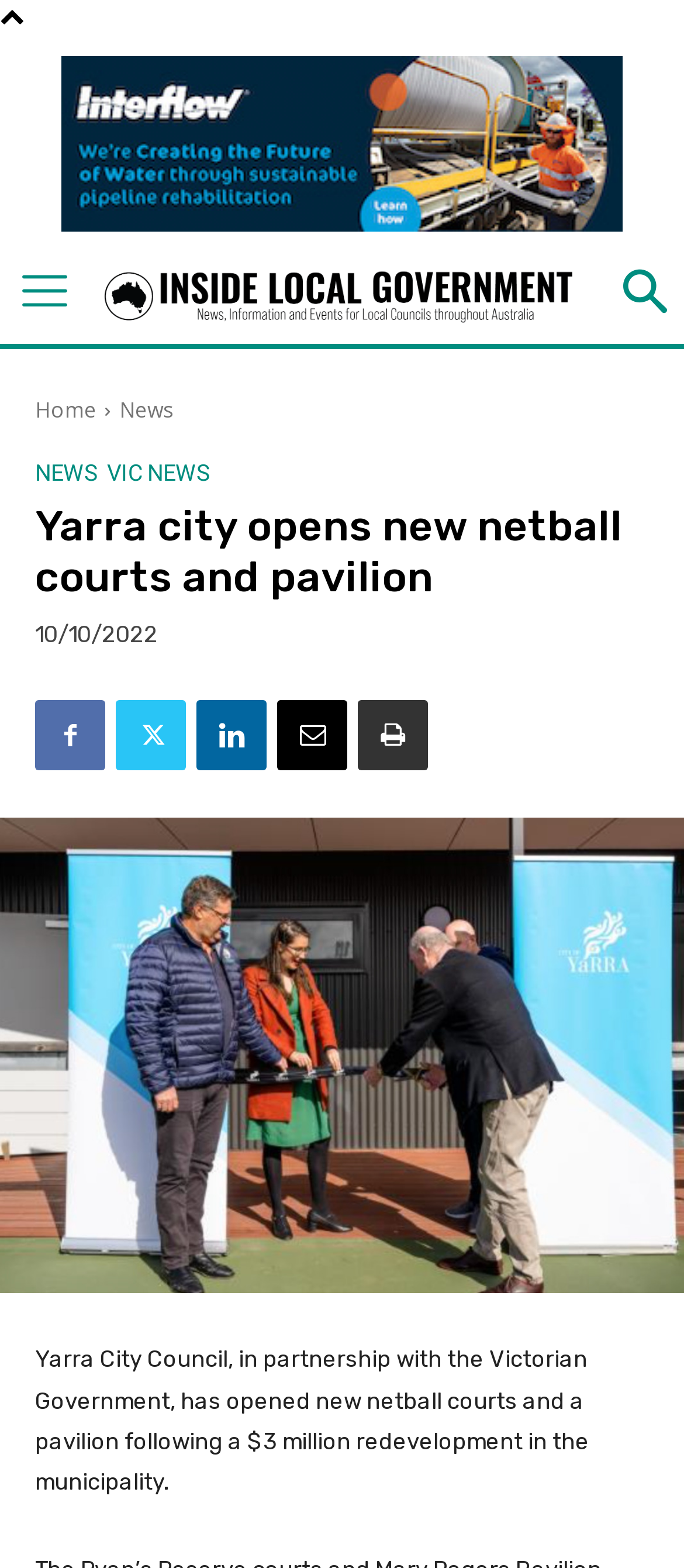Show the bounding box coordinates for the element that needs to be clicked to execute the following instruction: "Click the logo". Provide the coordinates in the form of four float numbers between 0 and 1, i.e., [left, top, right, bottom].

[0.248, 0.163, 0.752, 0.213]